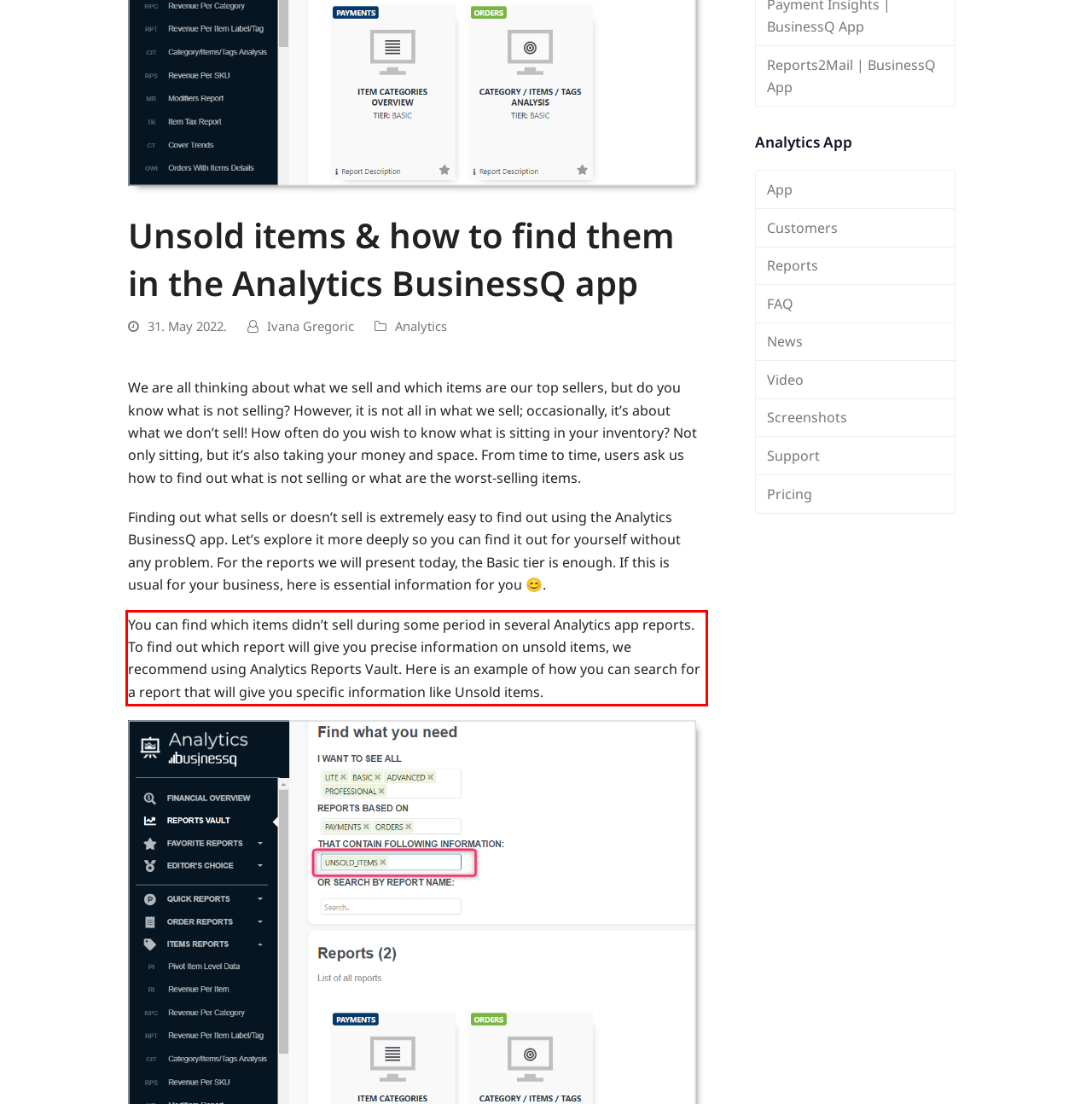Look at the provided screenshot of the webpage and perform OCR on the text within the red bounding box.

You can find which items didn’t sell during some period in several Analytics app reports. To find out which report will give you precise information on unsold items, we recommend using Analytics Reports Vault. Here is an example of how you can search for a report that will give you specific information like Unsold items.